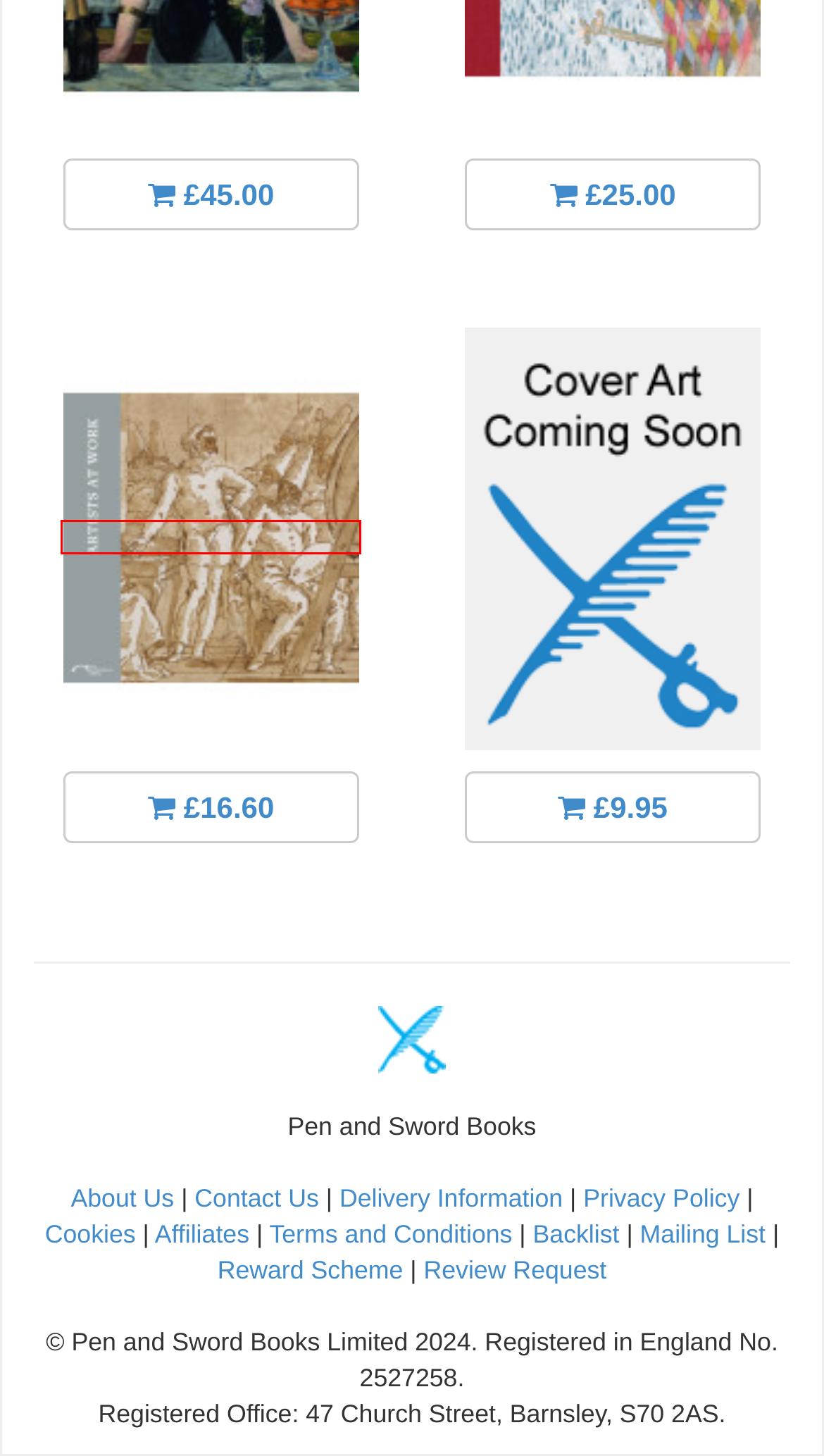You are provided with a screenshot of a webpage containing a red rectangle bounding box. Identify the webpage description that best matches the new webpage after the element in the bounding box is clicked. Here are the potential descriptions:
A. Pen and Sword Books: Artists at Work - Paperback
B. Pen and Sword Books: Login
C. Pen and Sword Books: About Us
D. Pen and Sword Books: Terms and Conditons
E. Pen and Sword Books: Affiliates
F. Pen and Sword Books: Reviewer Sign-up Sheet
G. Pen and Sword Books: 20th Century At the Courtauld Insti - Paperback
H. Xe: Currency Exchange Rates and International Money Transfers

A